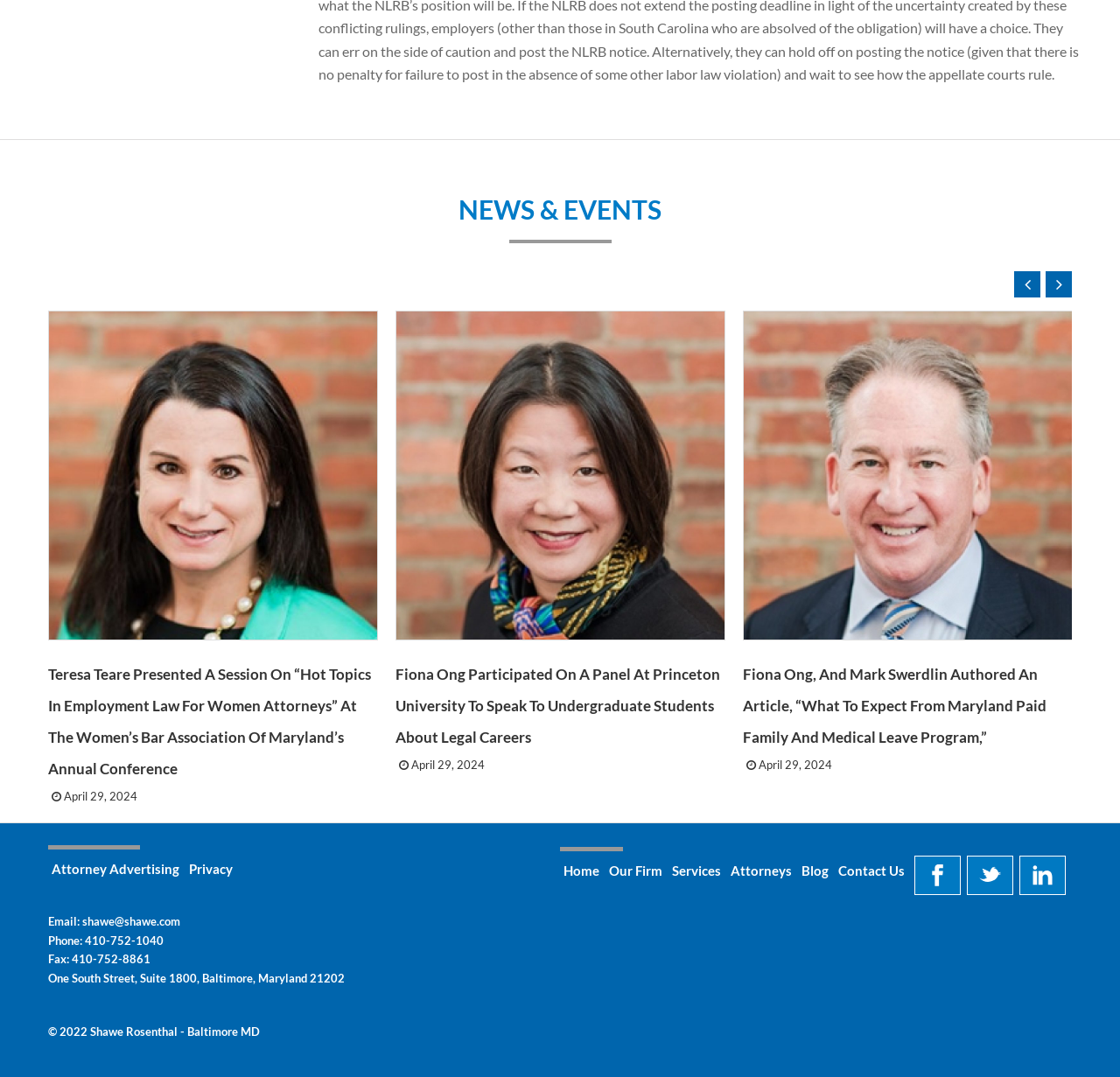Determine the bounding box coordinates for the UI element matching this description: "Attorney Advertising".

[0.043, 0.793, 0.163, 0.821]